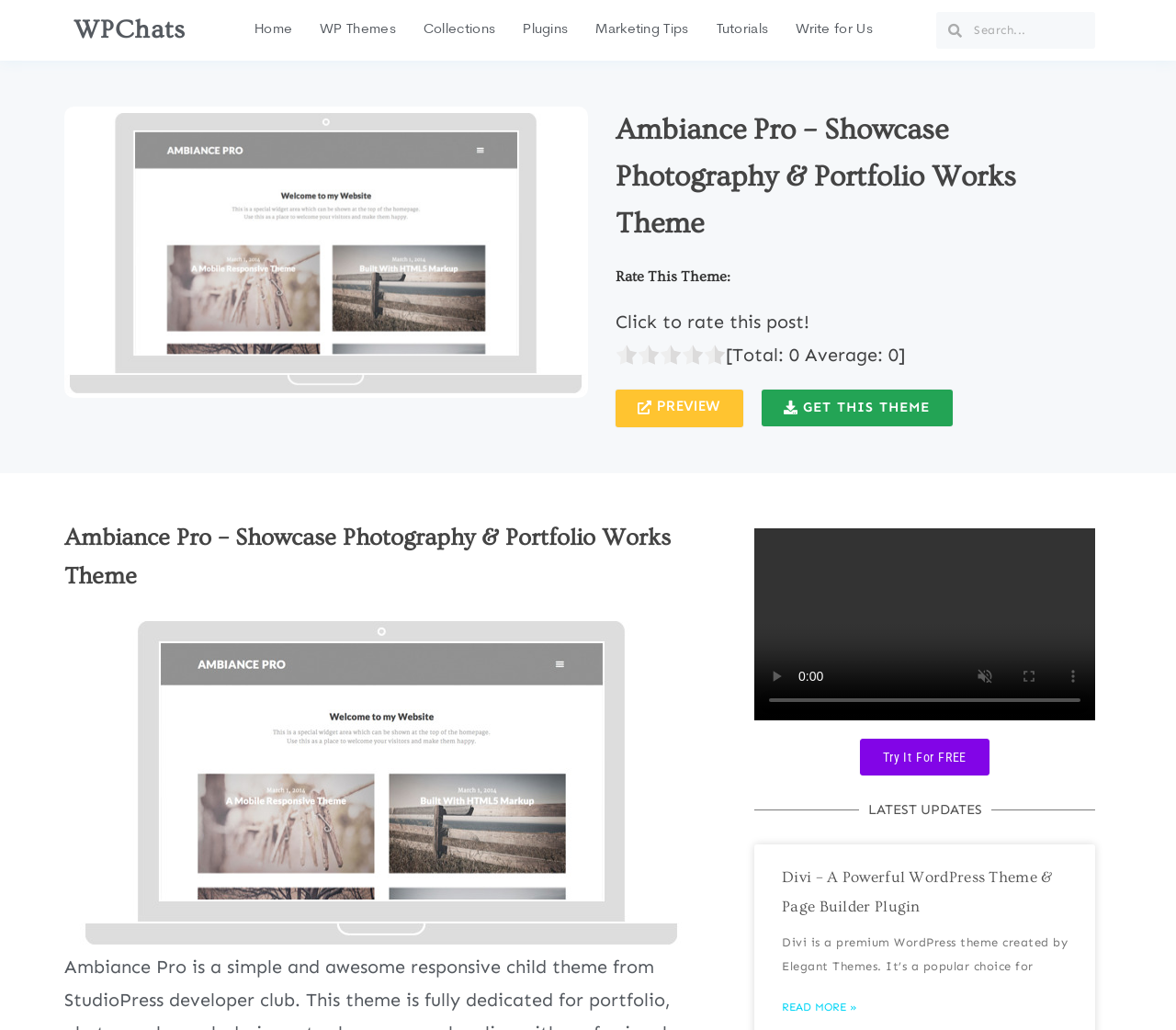Determine the coordinates of the bounding box that should be clicked to complete the instruction: "Try it for free". The coordinates should be represented by four float numbers between 0 and 1: [left, top, right, bottom].

[0.731, 0.717, 0.842, 0.753]